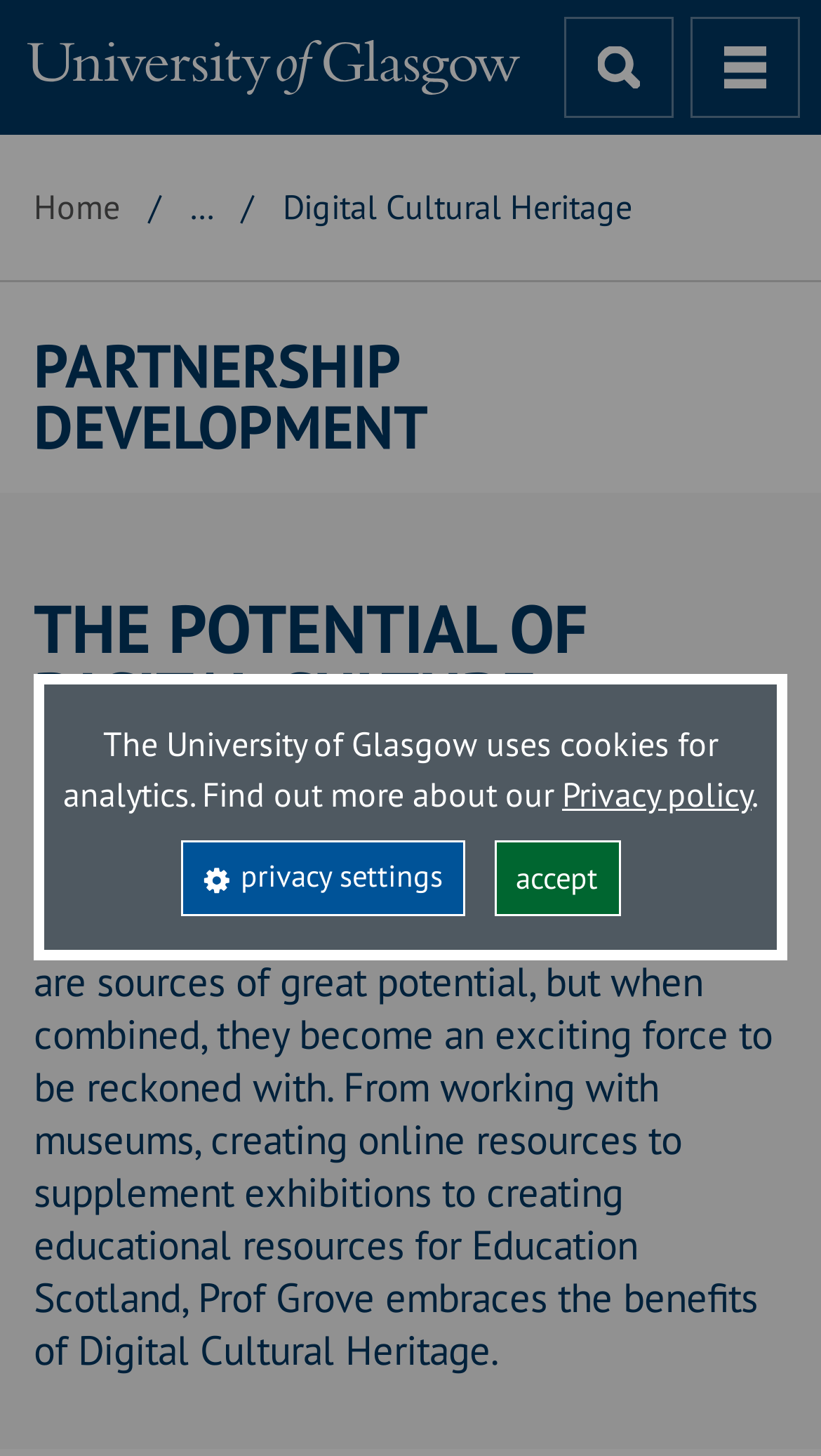What is the date of publication of the article?
Using the image as a reference, give a one-word or short phrase answer.

10 February 2022